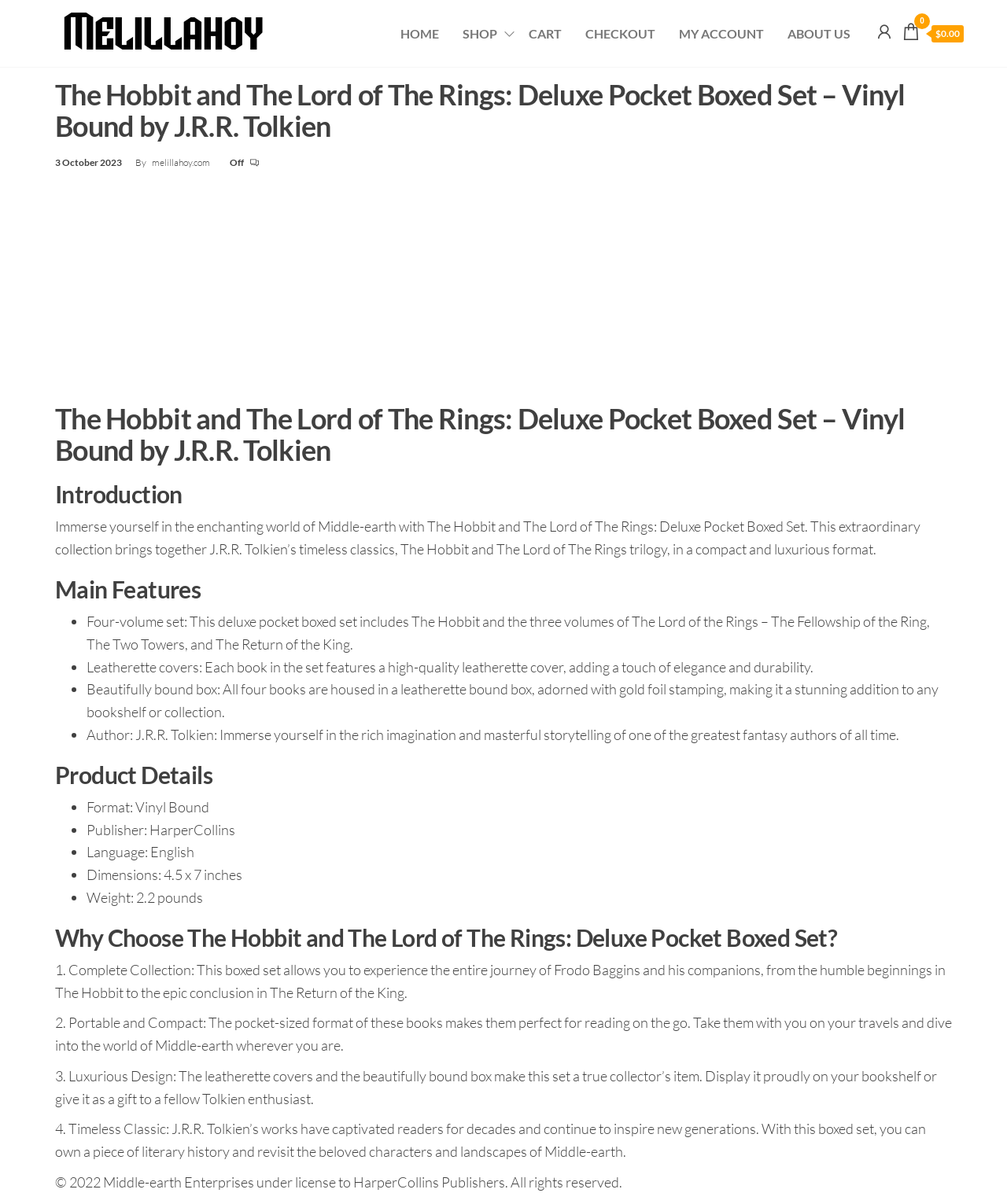Indicate the bounding box coordinates of the clickable region to achieve the following instruction: "View The Hobbit and The Lord of The Rings: Deluxe Pocket Boxed Set details."

[0.055, 0.066, 0.945, 0.118]